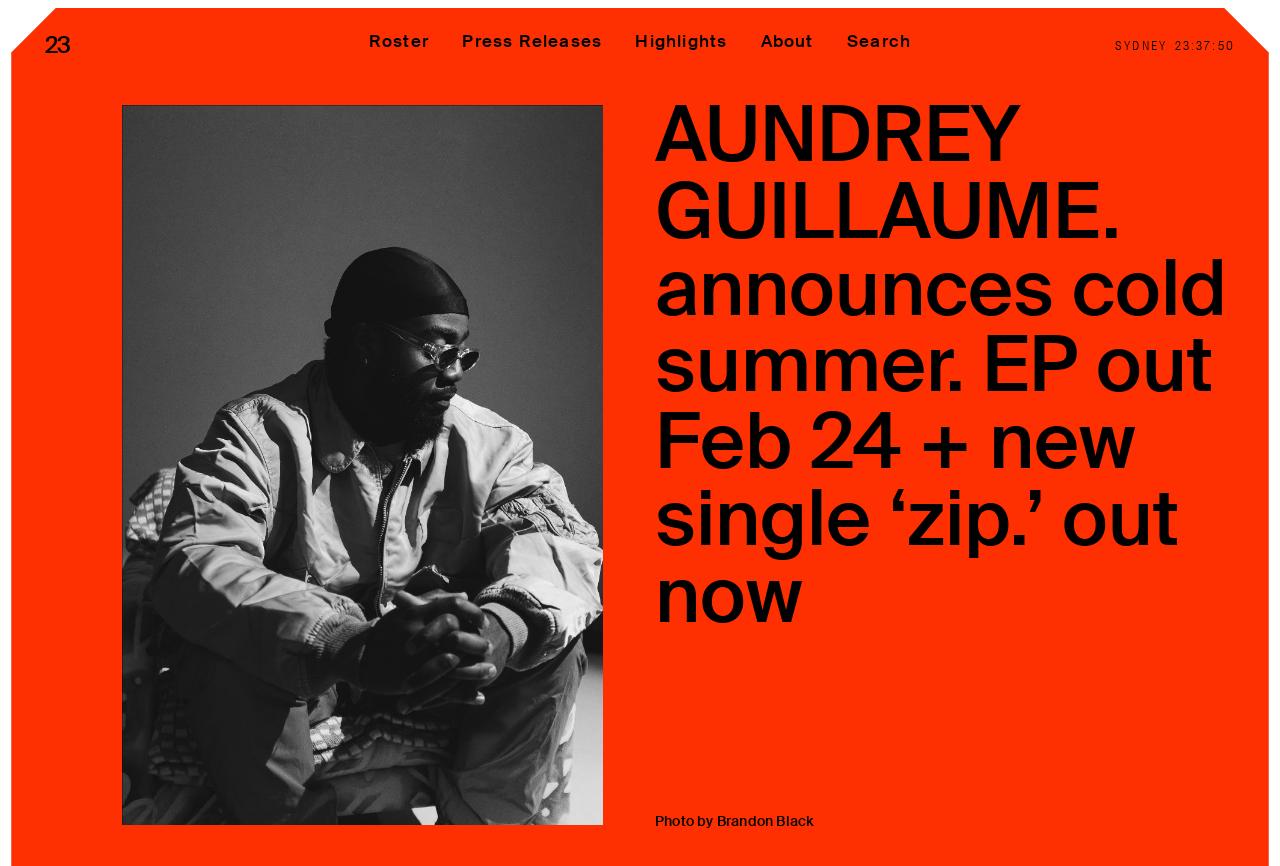Determine the bounding box coordinates of the UI element that matches the following description: "Roster". The coordinates should be four float numbers between 0 and 1 in the format [left, top, right, bottom].

[0.288, 0.035, 0.335, 0.06]